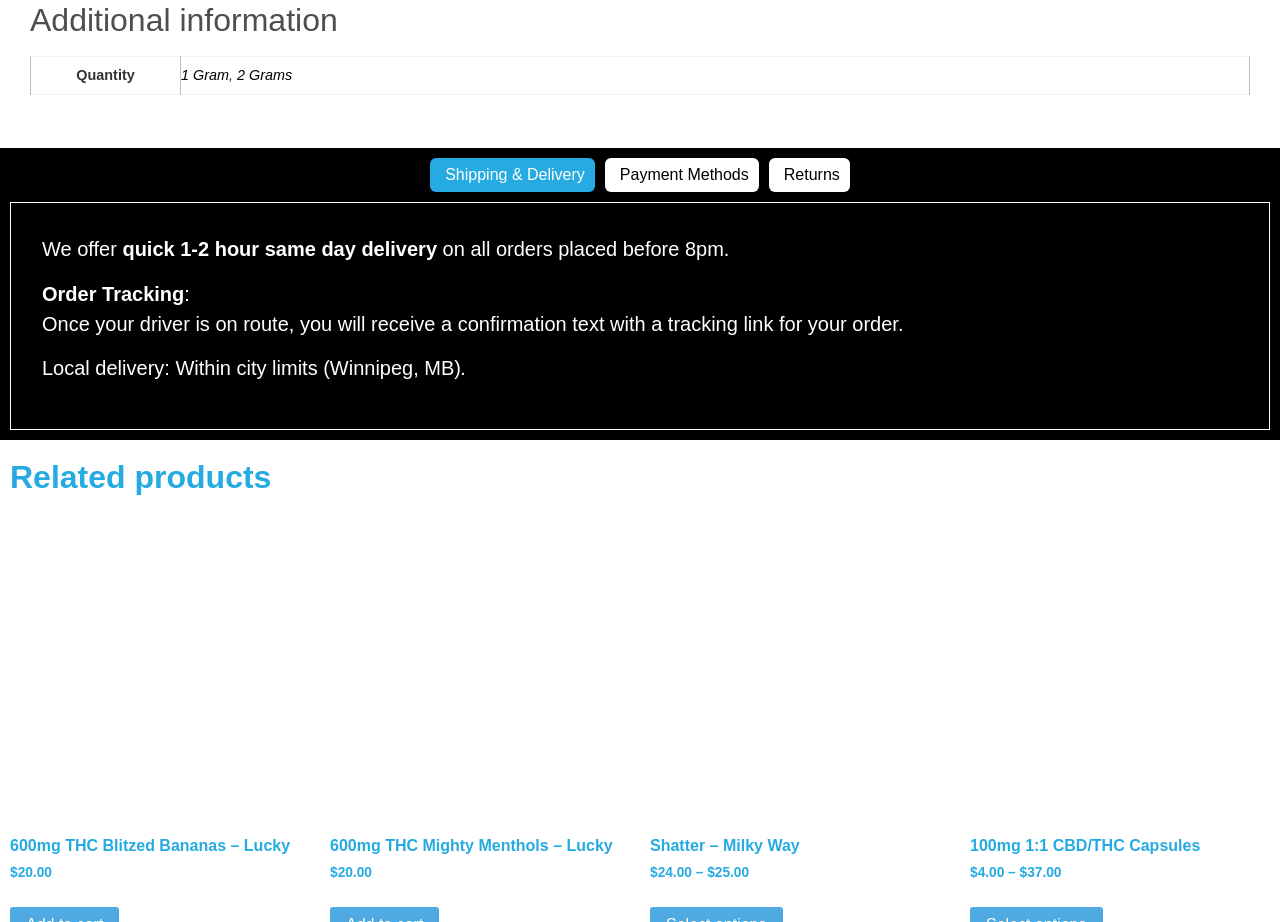Carefully observe the image and respond to the question with a detailed answer:
What is the shipping option for same-day delivery?

The webpage mentions 'quick 1-2 hour same day delivery' under the 'Shipping & Delivery' tab, indicating that this is the shipping option for same-day delivery.